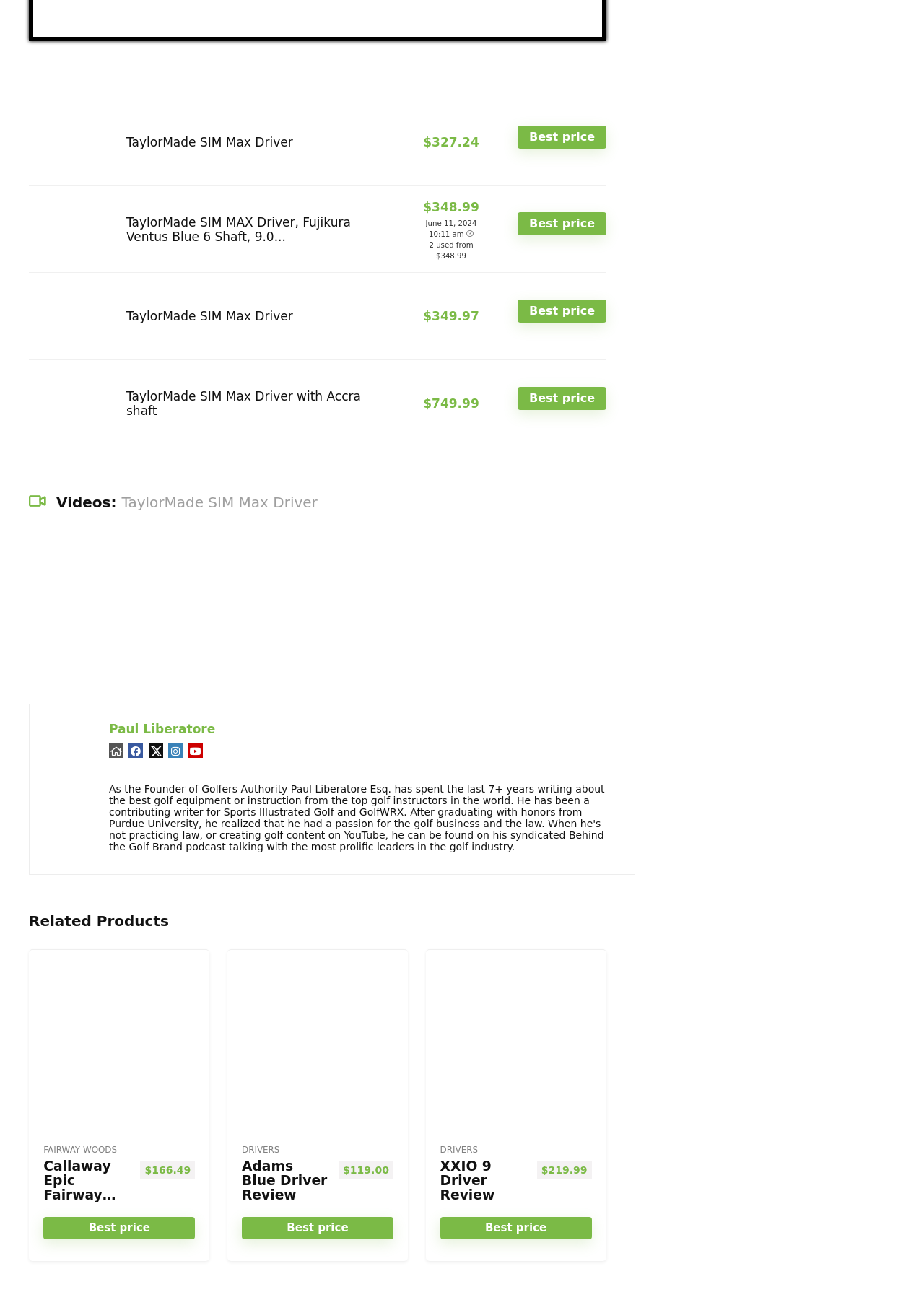Identify the bounding box coordinates of the region that should be clicked to execute the following instruction: "Click on the TaylorMade SIM Max Driver link".

[0.043, 0.087, 0.113, 0.098]